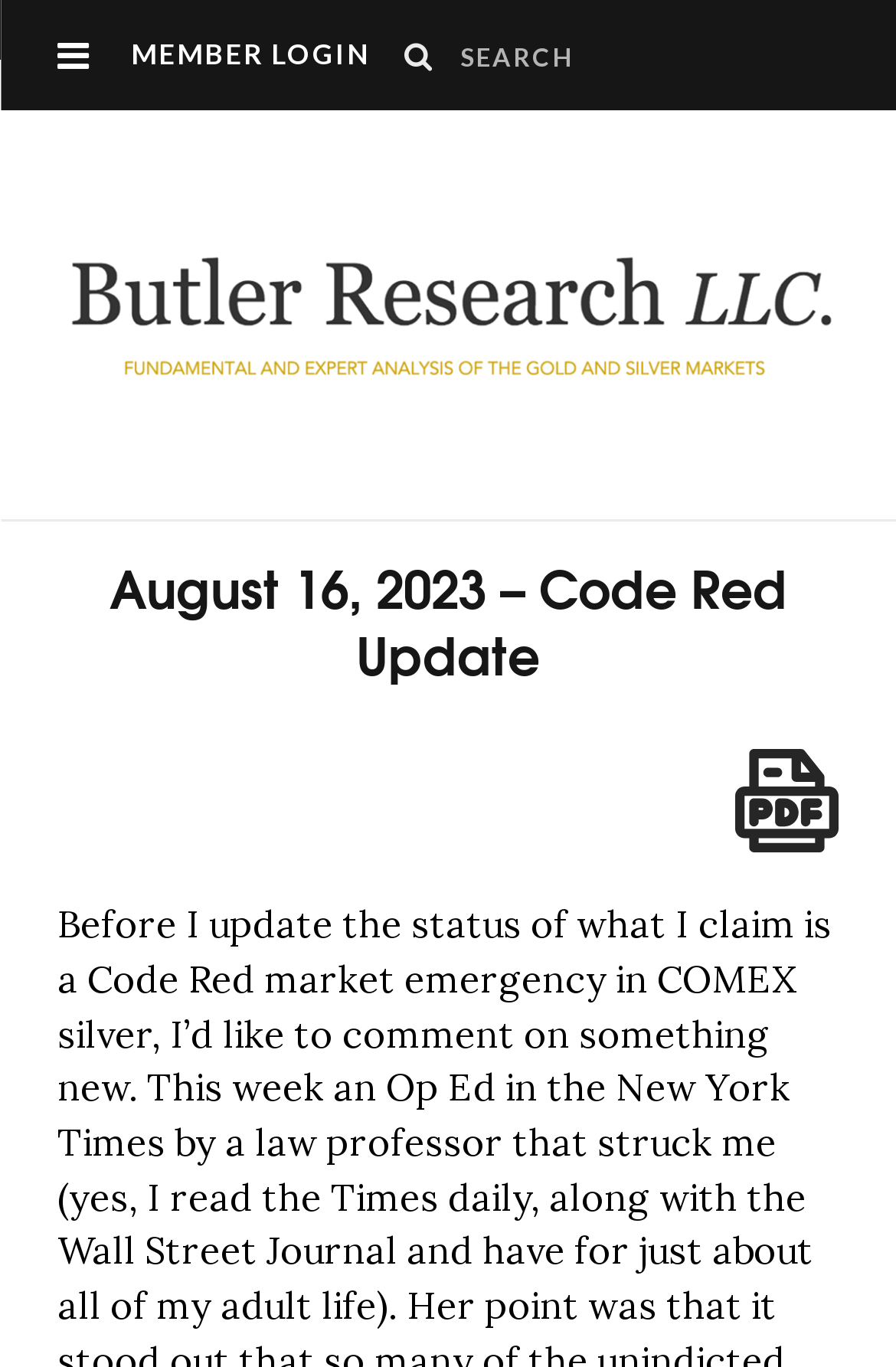How many links are there in the header section?
Based on the image, please offer an in-depth response to the question.

I looked at the header section and found two links: one is the 'Butler Research' link, and the other is the 'Generate PDF' link.